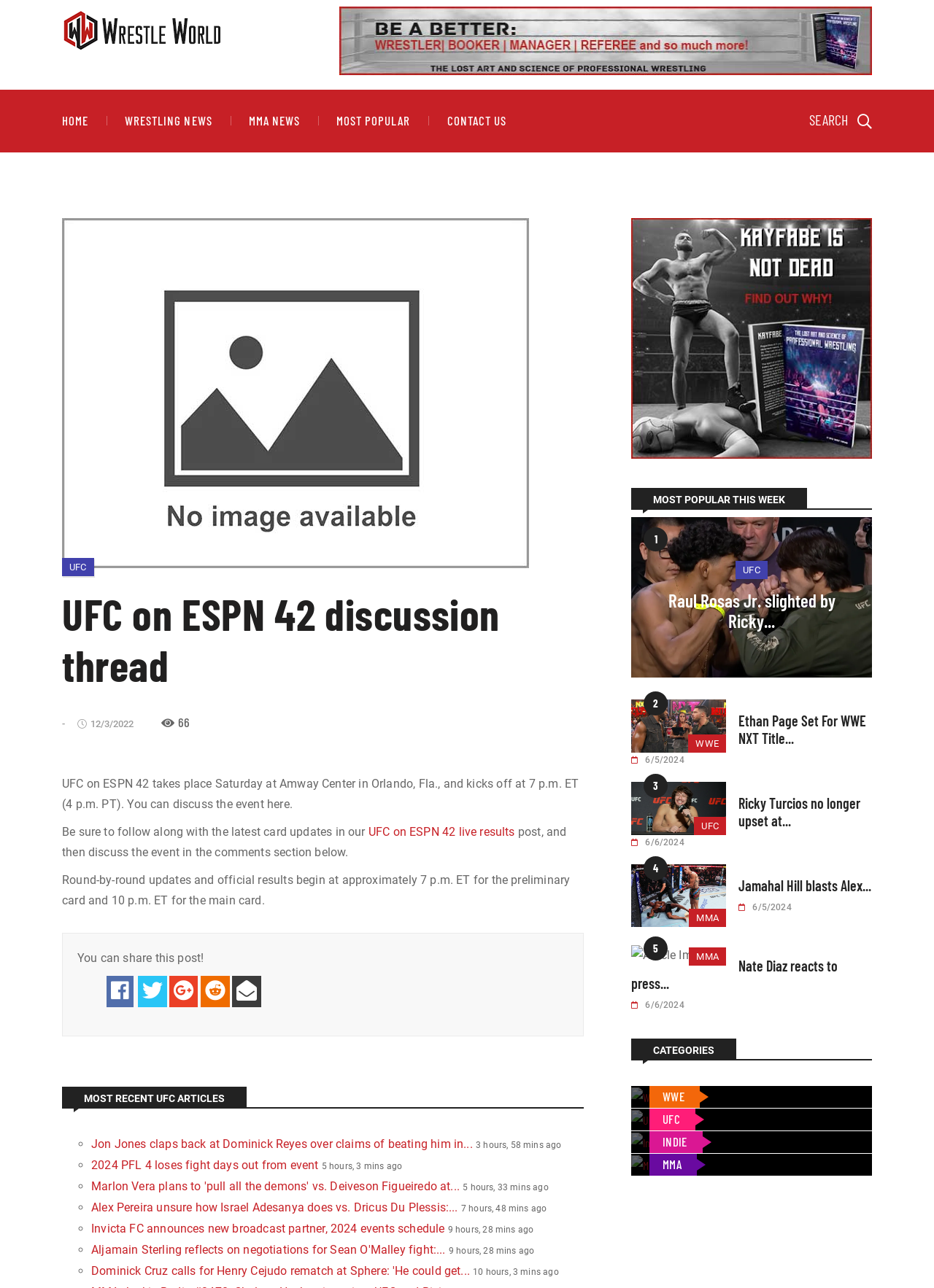Bounding box coordinates are given in the format (top-left x, top-left y, bottom-right x, bottom-right y). All values should be floating point numbers between 0 and 1. Provide the bounding box coordinate for the UI element described as: Contact Us

[0.479, 0.09, 0.542, 0.098]